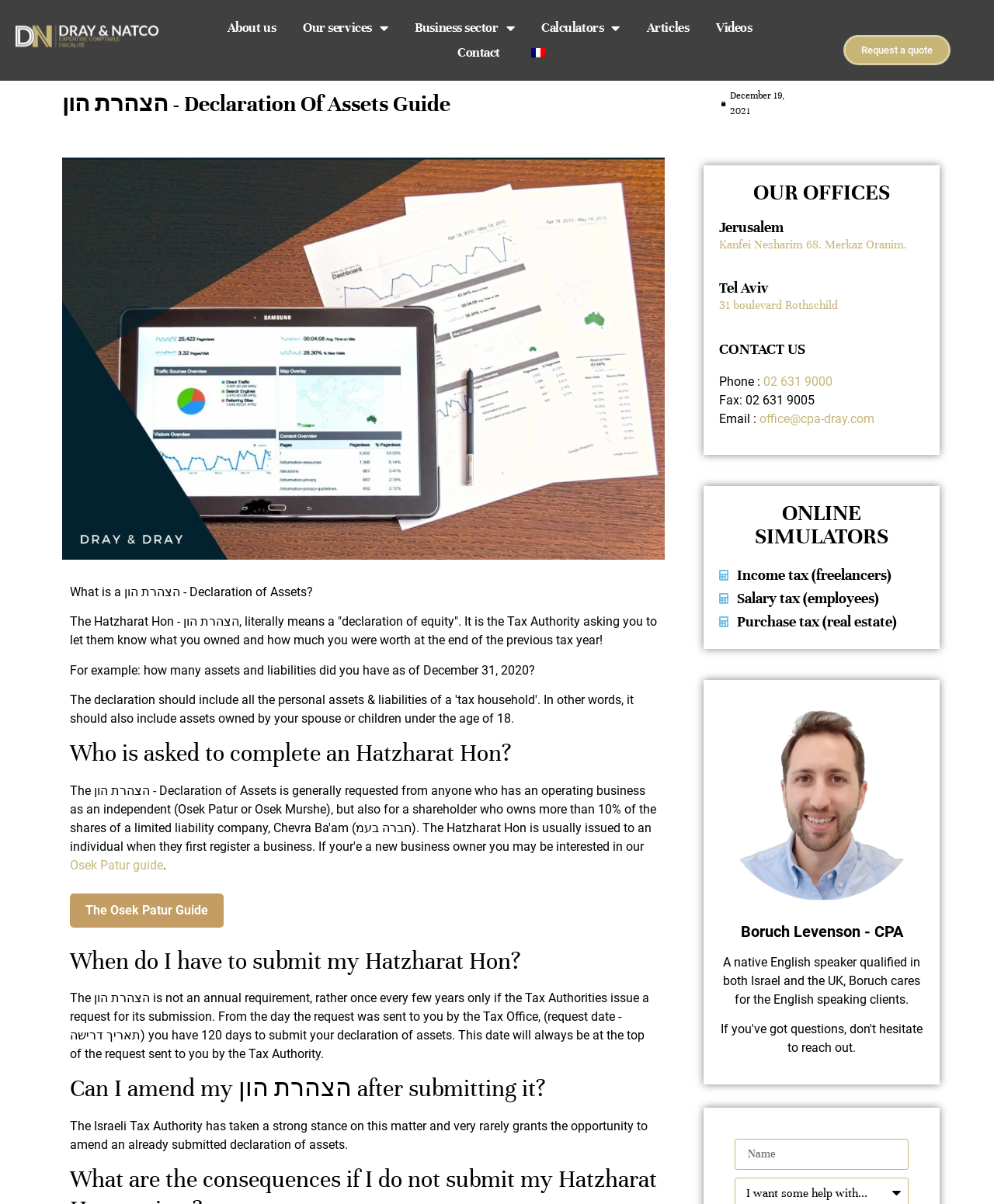Could you provide the bounding box coordinates for the portion of the screen to click to complete this instruction: "Sort messages by date"?

None